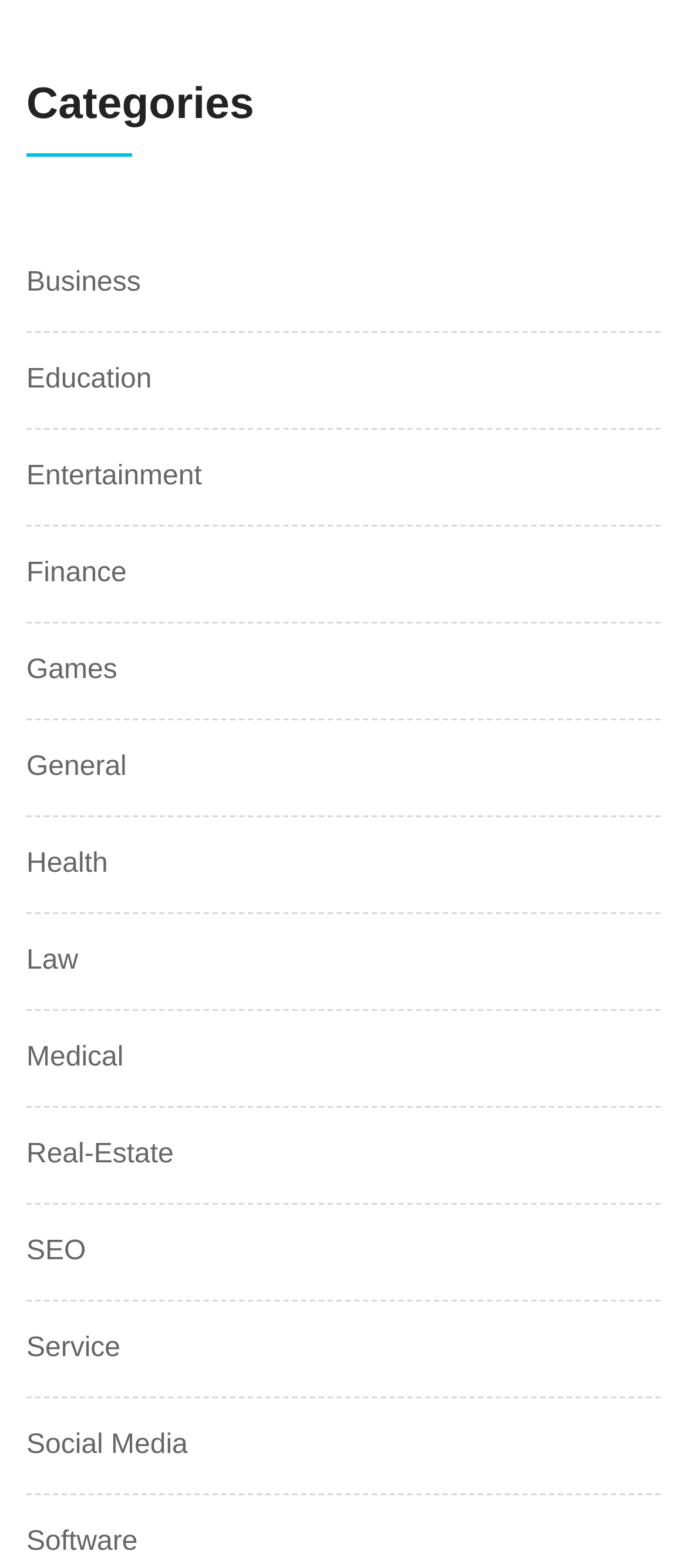How many categories are listed?
Please give a detailed and thorough answer to the question, covering all relevant points.

I counted the number of links under the 'Categories' heading, and there are 15 links, each representing a category.